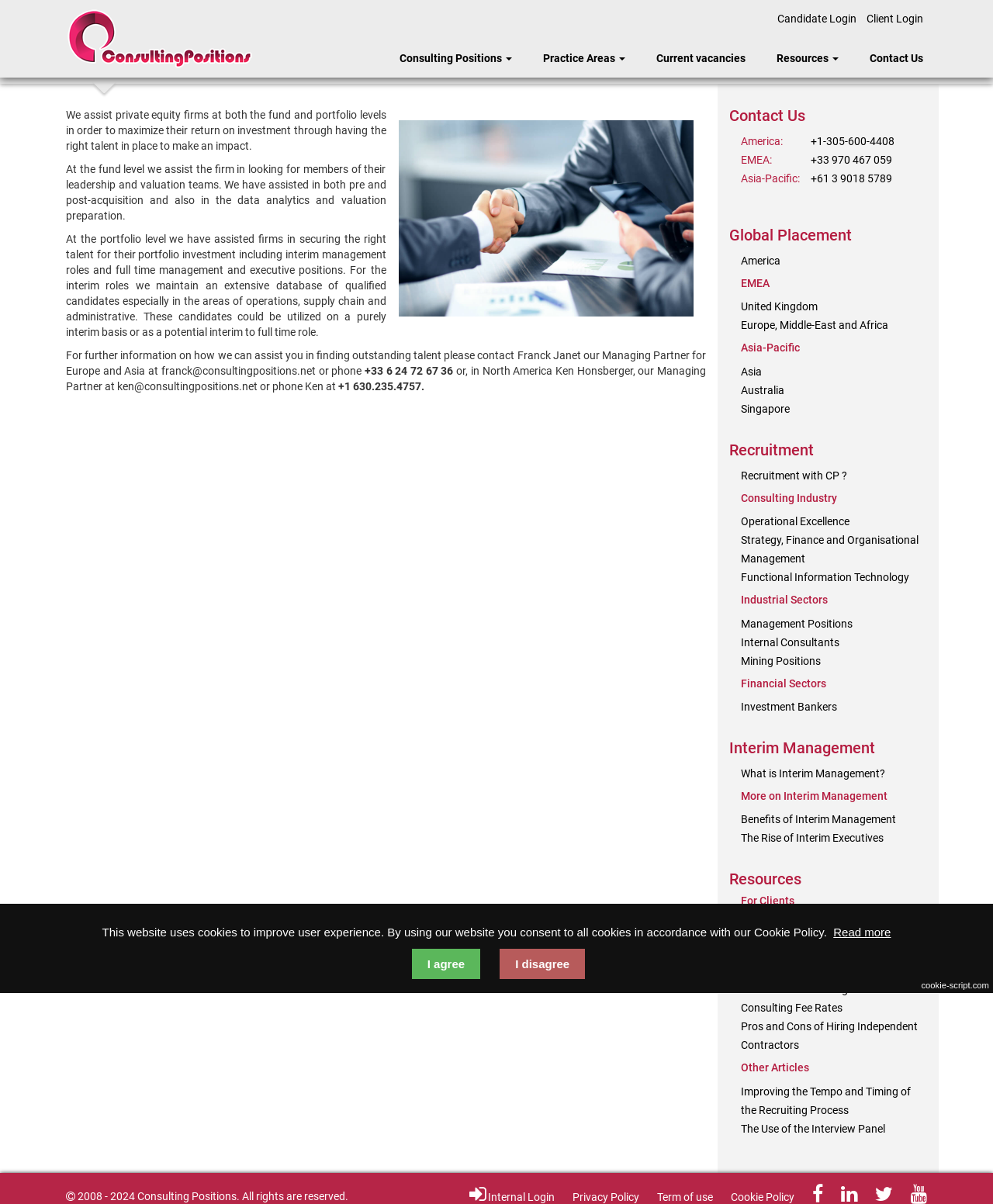What type of positions does the company recruit for?
Please answer the question with as much detail as possible using the screenshot.

The company recruits for various management and executive positions, including operational excellence, strategy, finance, and organizational management, as well as functional information technology and internal consultants.